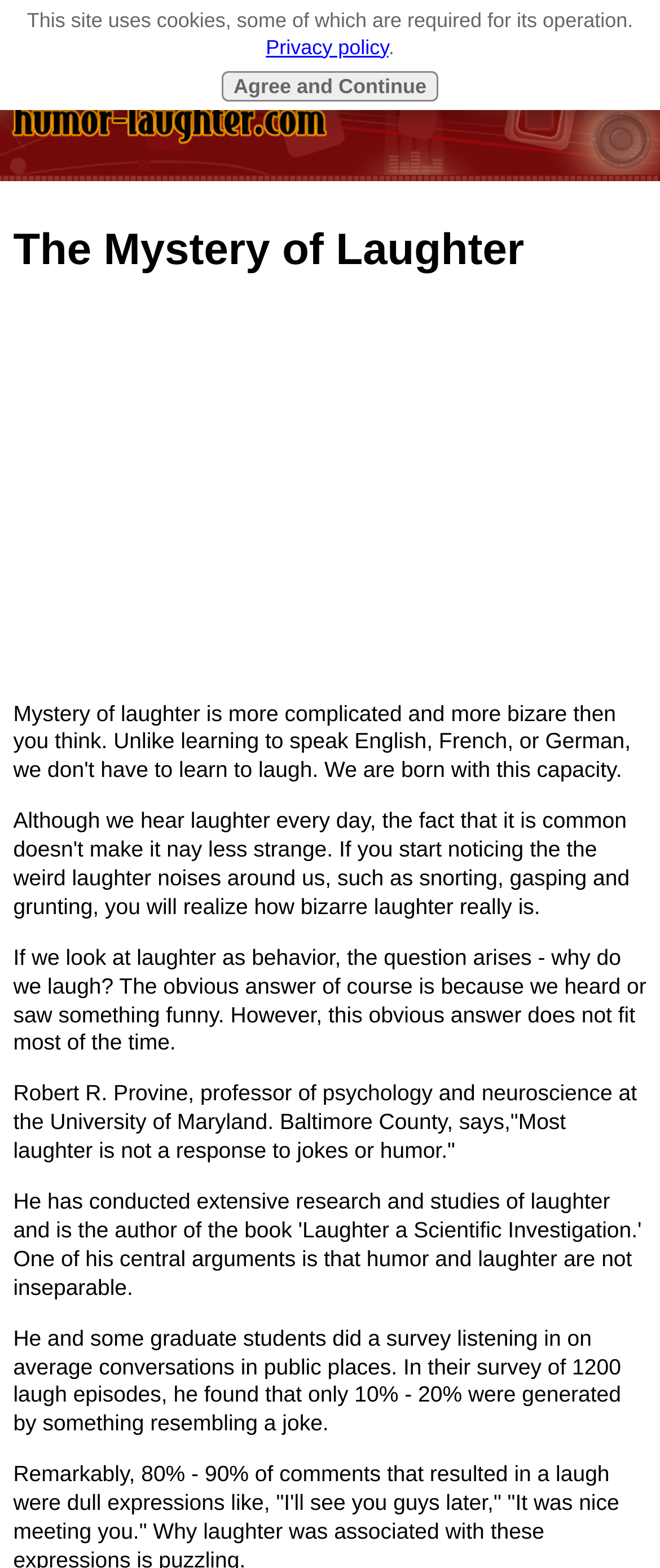Using the image as a reference, answer the following question in as much detail as possible:
What percentage of laughter is generated by something resembling a joke?

According to the text, Robert R. Provine, a professor of psychology and neuroscience, conducted a survey of 1200 laugh episodes and found that only 10% - 20% were generated by something resembling a joke.